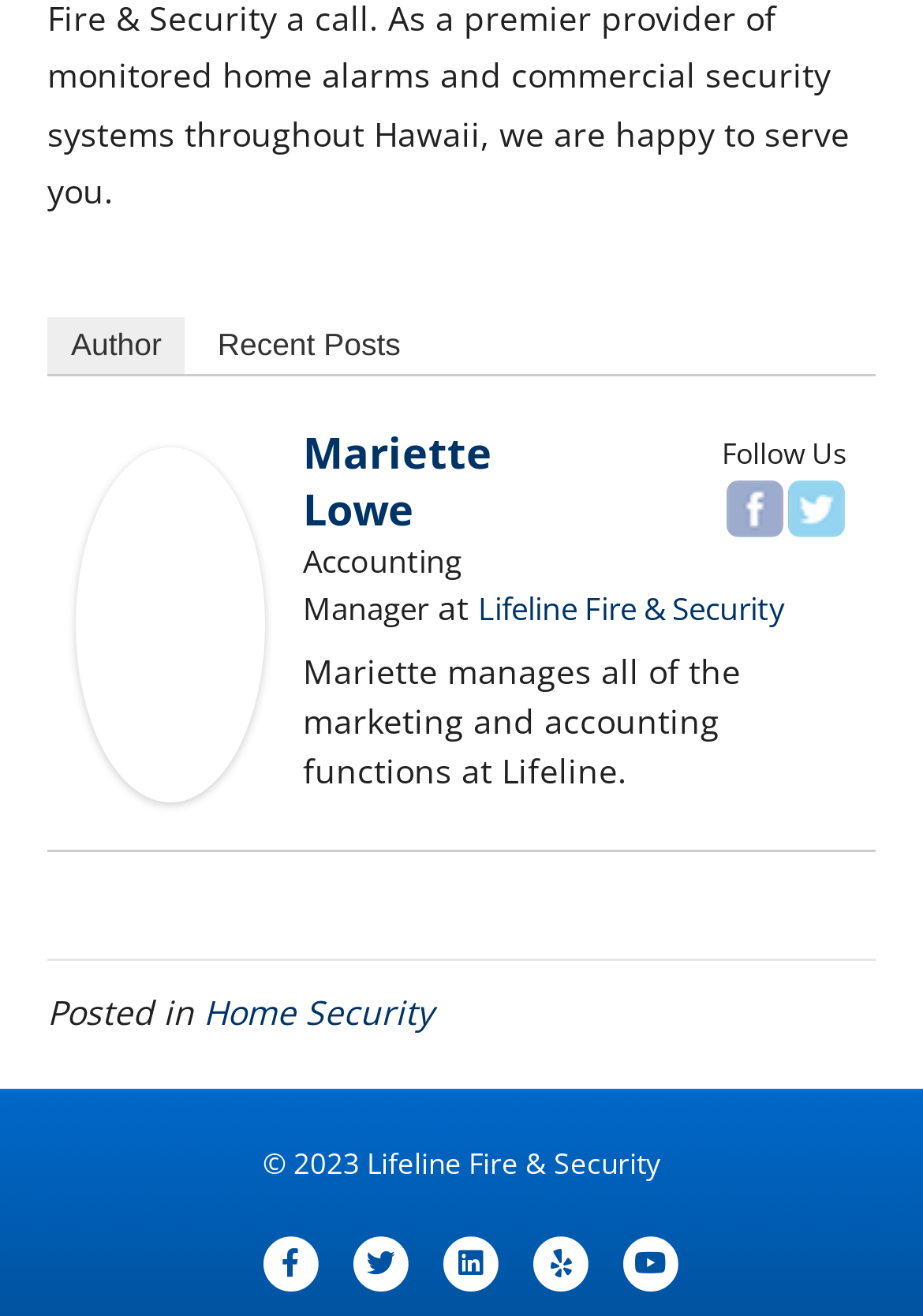Identify the bounding box coordinates of the clickable region necessary to fulfill the following instruction: "Follow Lifeline Fire & Security on Facebook". The bounding box coordinates should be four float numbers between 0 and 1, i.e., [left, top, right, bottom].

[0.787, 0.364, 0.849, 0.408]